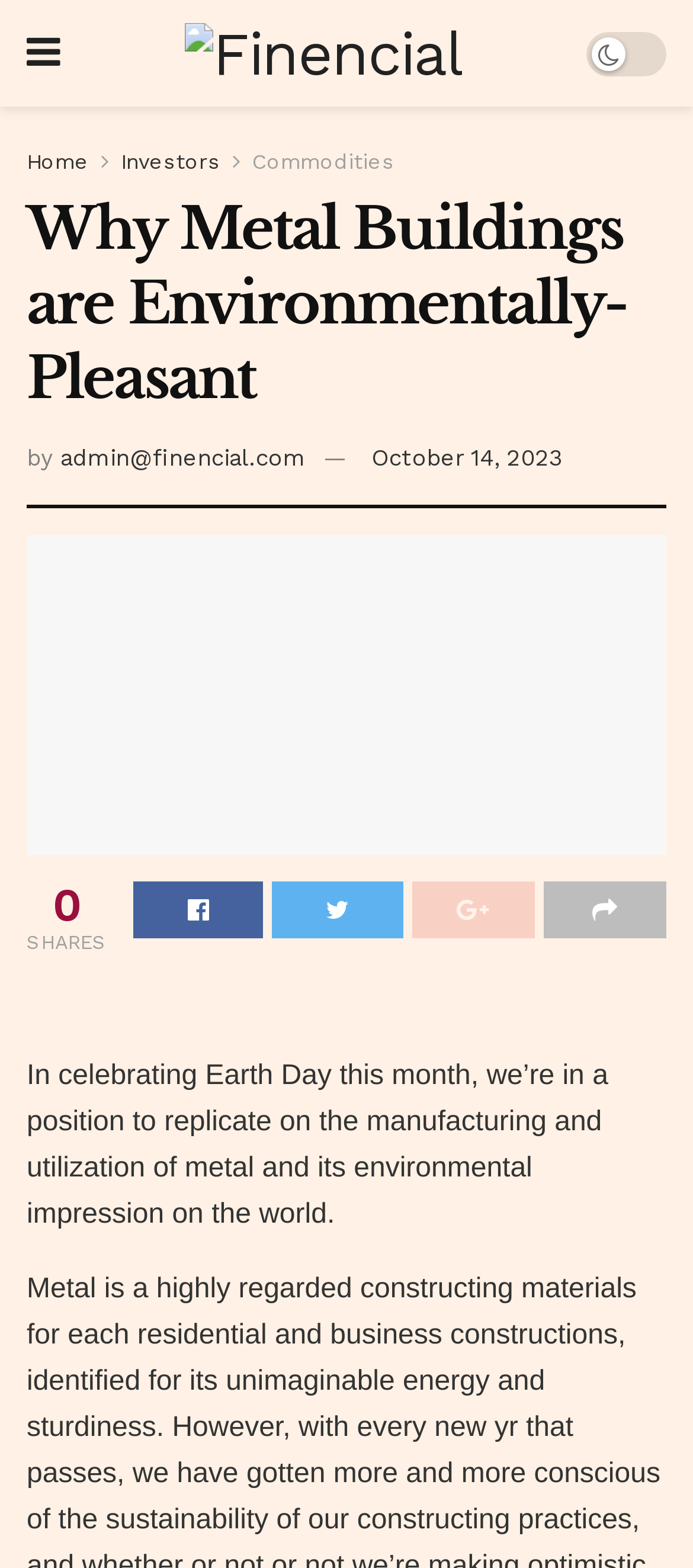Please find and generate the text of the main header of the webpage.

Why Metal Buildings are Environmentally-Pleasant